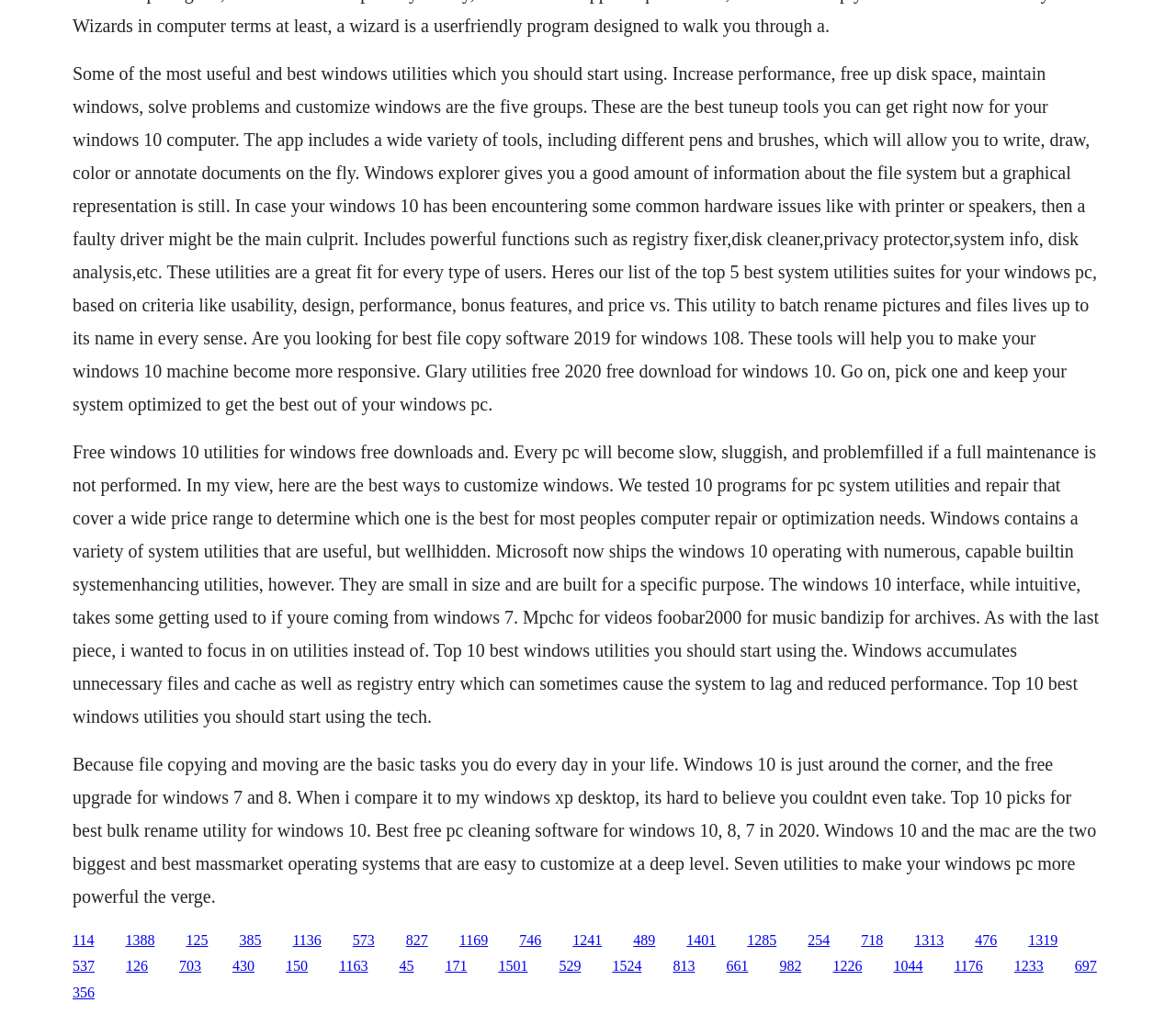Why is regular maintenance necessary for a Windows computer?
Provide a fully detailed and comprehensive answer to the question.

The webpage suggests that regular maintenance is necessary to prevent a Windows computer from becoming slow, sluggish, and problem-filled. This can be achieved by using various utilities and tools to clean up unnecessary files, fix registry issues, and optimize system performance.